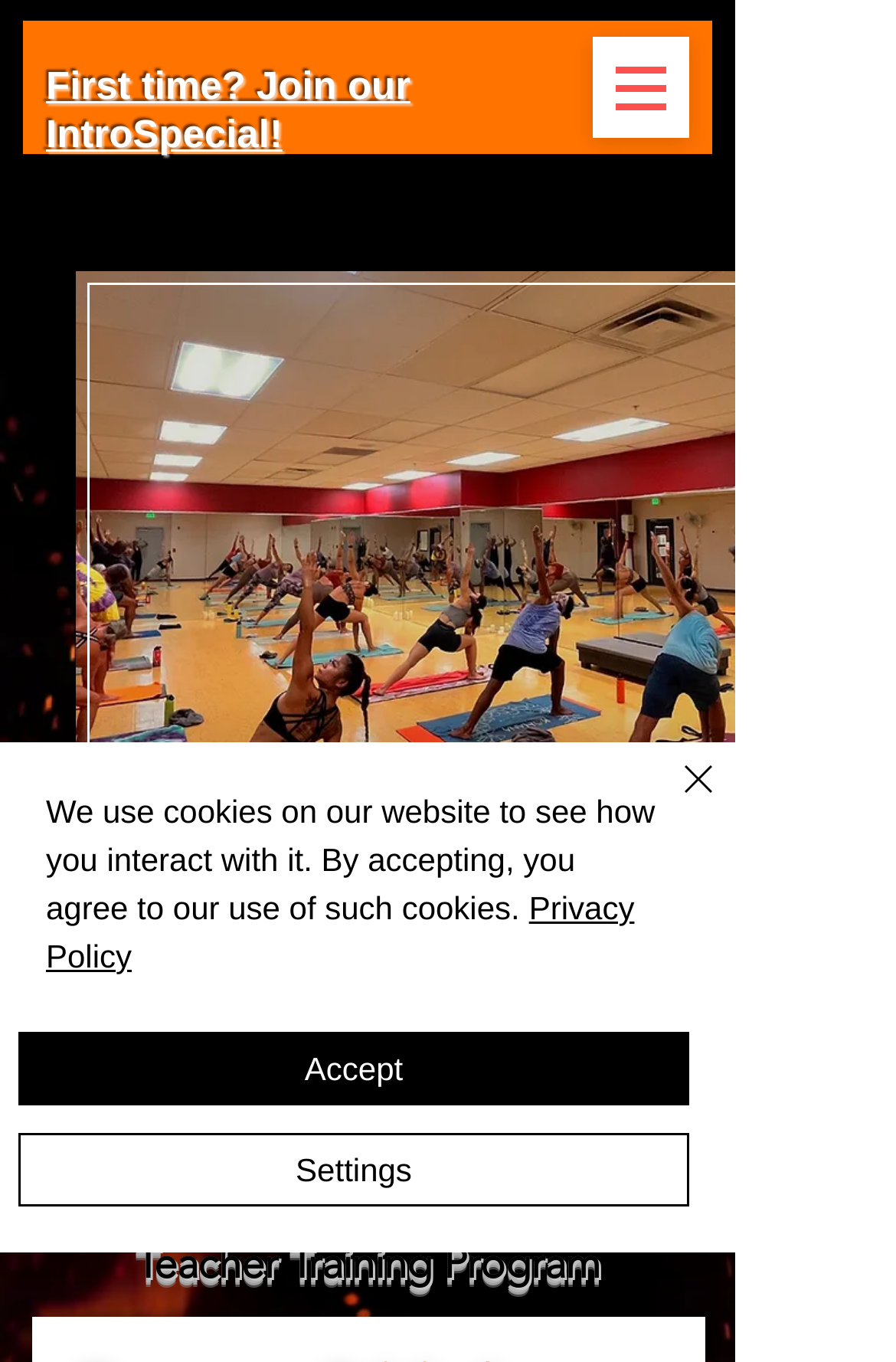Provide the bounding box coordinates for the UI element described in this sentence: "Toggle". The coordinates should be four float values between 0 and 1, i.e., [left, top, right, bottom].

None